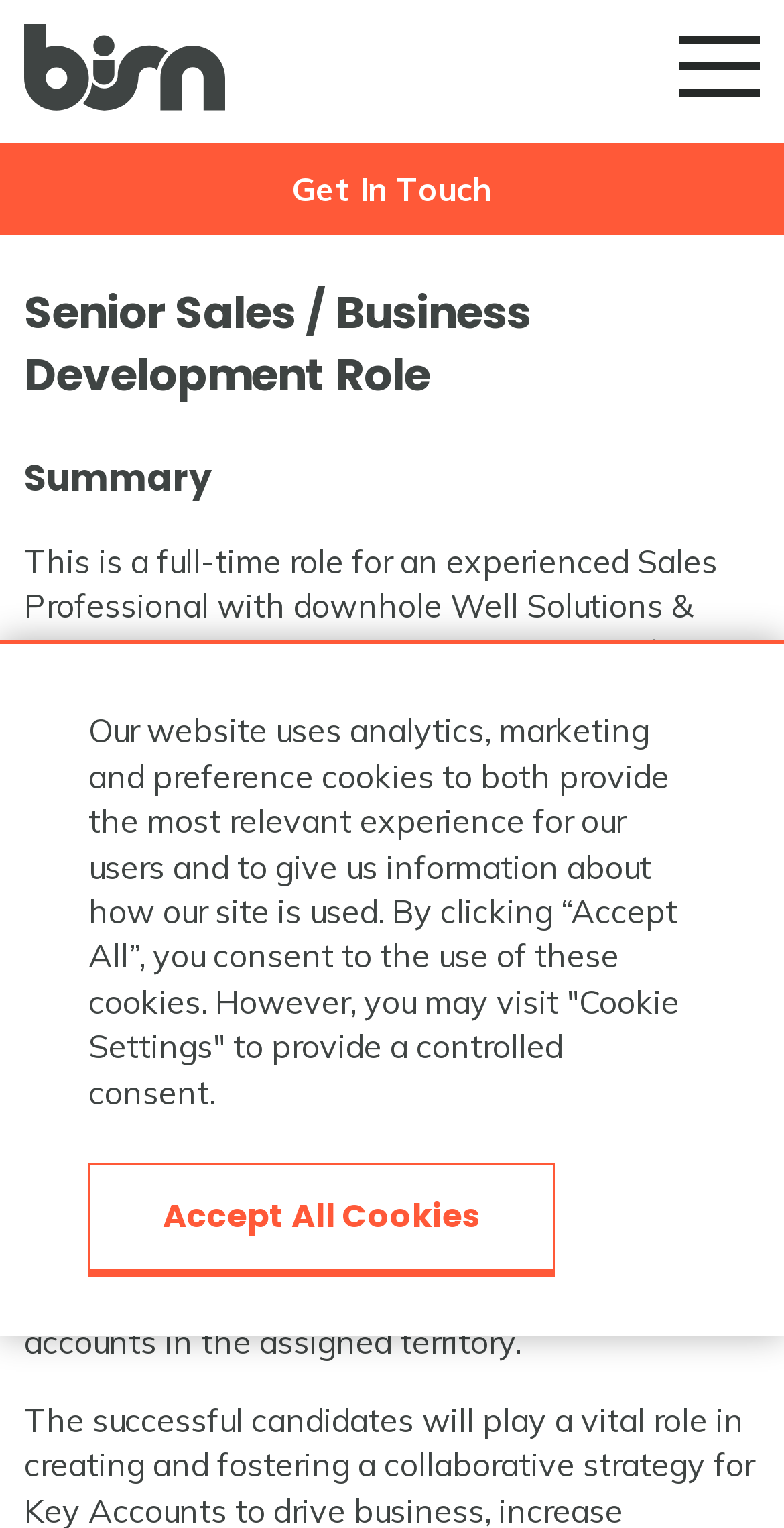Respond to the following question using a concise word or phrase: 
What kind of experience is required for this role?

downhole Well Solutions & Operational experience